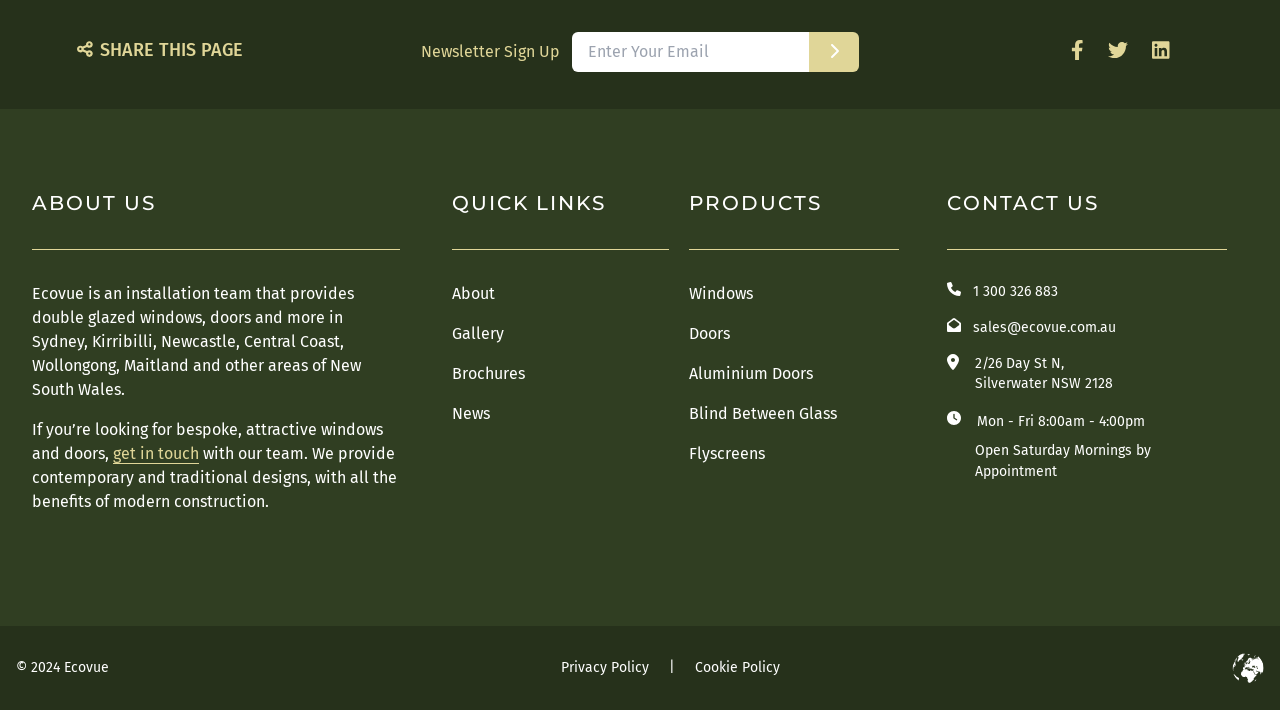Consider the image and give a detailed and elaborate answer to the question: 
What is the email address?

The email address is mentioned in the link 'sales@ecovue.com.au' under the heading 'CONTACT US'.